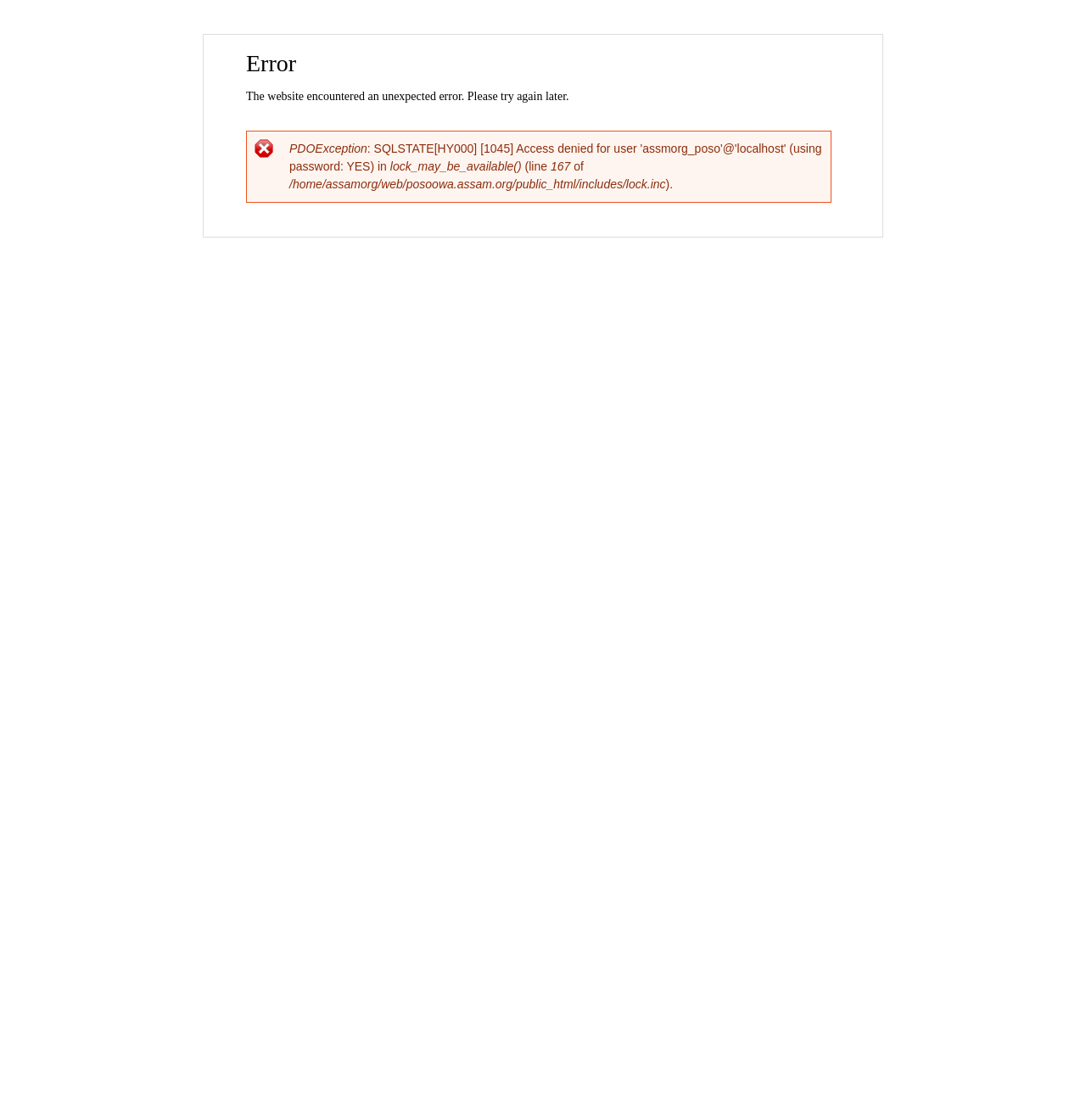Craft a detailed narrative of the webpage's structure and content.

The webpage displays an error message. At the top, there is a link to "Skip to main content" positioned slightly to the right of the center. Below this link, a prominent heading "Error" is displayed, taking up a significant portion of the page's width. 

Underneath the "Error" heading, a paragraph of text explains that the website encountered an unexpected error and asks the user to try again later. This text is positioned slightly to the left of the center and spans about half of the page's width.

Further down, a secondary heading "Error message" is displayed, followed by a series of static text elements that provide more detailed information about the error. These text elements are positioned to the left of the center and are stacked vertically. The text includes the error type "PDOException", a function name "lock_may_be_available()", and a file path "/home/assamorg/web/posoowa.assam.org/public_html/includes/lock.inc" along with a line number "167".